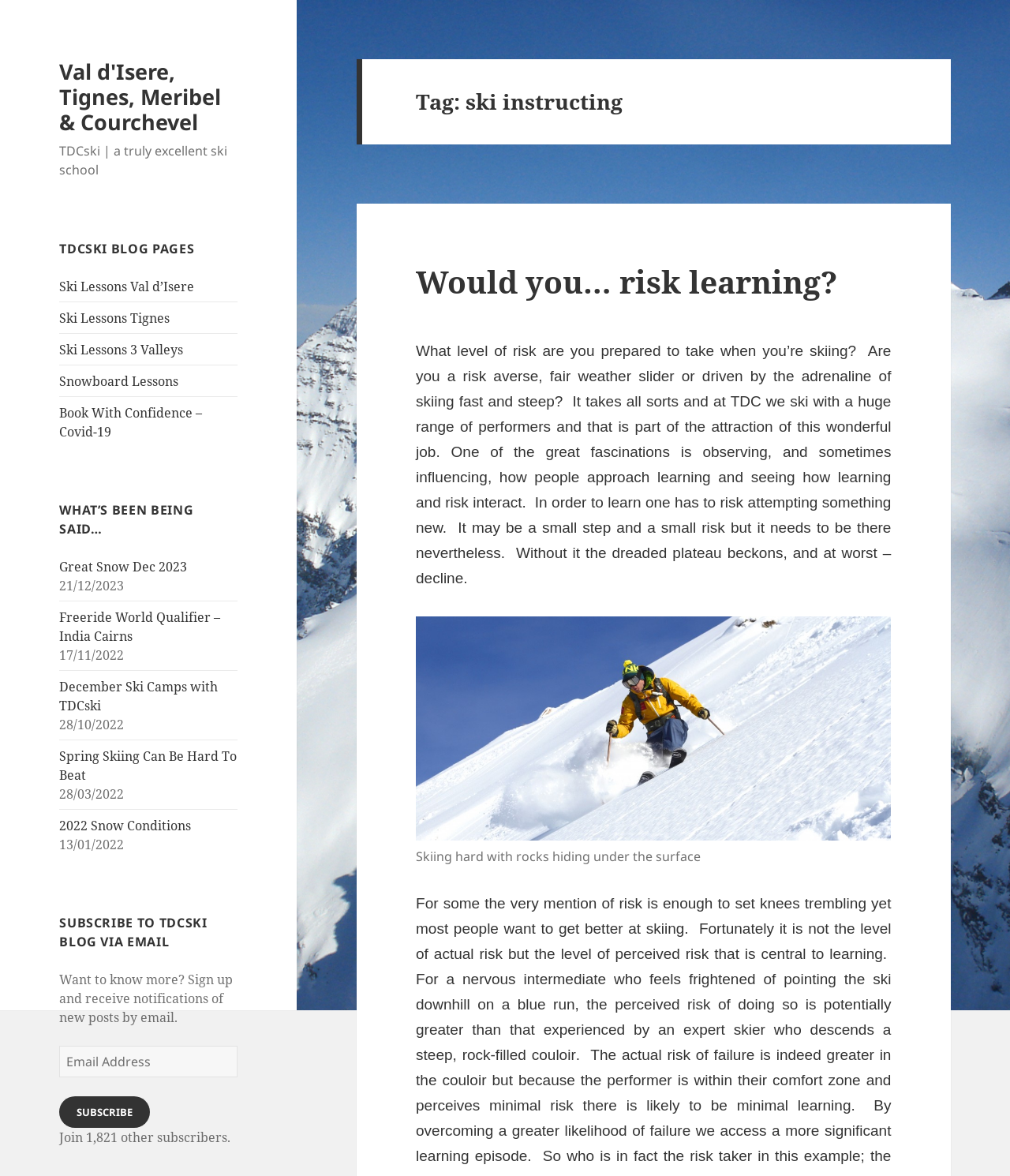Utilize the details in the image to thoroughly answer the following question: How many links are there in the 'TDCski Blog pages' section?

The 'TDCski Blog pages' section contains 6 links, which are 'Ski Lessons Val d’Isere', 'Ski Lessons Tignes', 'Ski Lessons 3 Valleys', 'Snowboard Lessons', 'Book With Confidence – Covid-19', and other links.